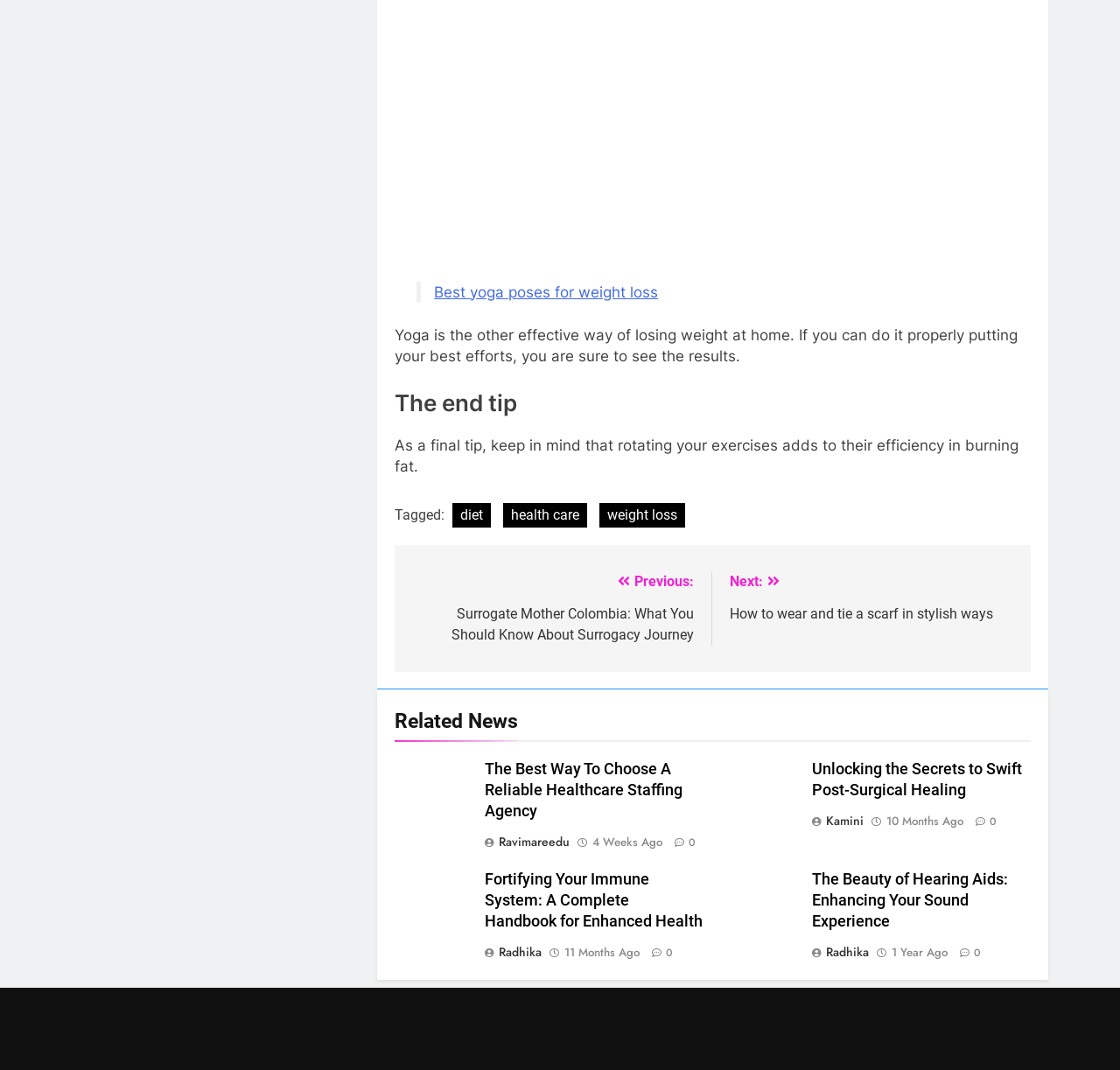Provide a one-word or brief phrase answer to the question:
What is the purpose of yoga according to the webpage?

losing weight